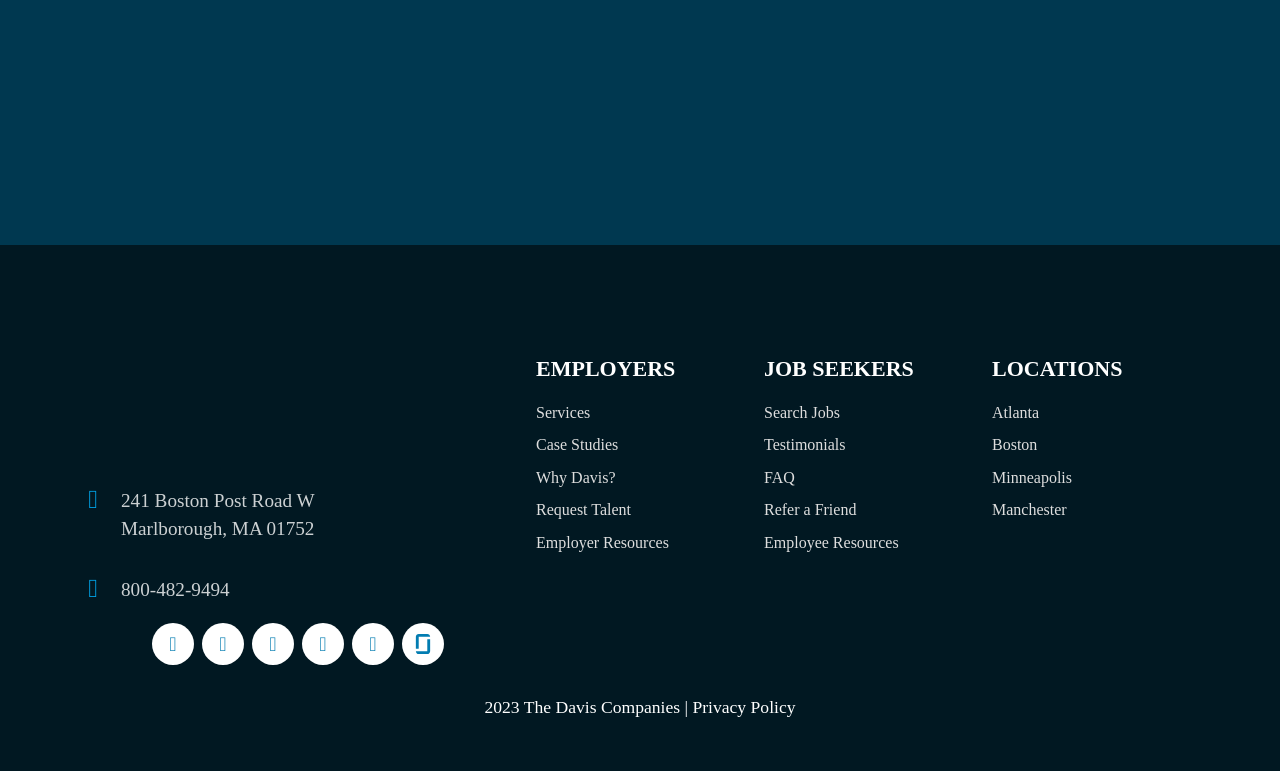What are the main categories on the webpage?
Use the information from the image to give a detailed answer to the question.

The main categories on the webpage can be found in the heading elements, which are 'EMPLOYERS', 'JOB SEEKERS', and 'LOCATIONS'. These headings are located at the top of the webpage and separate the different sections of links and information.